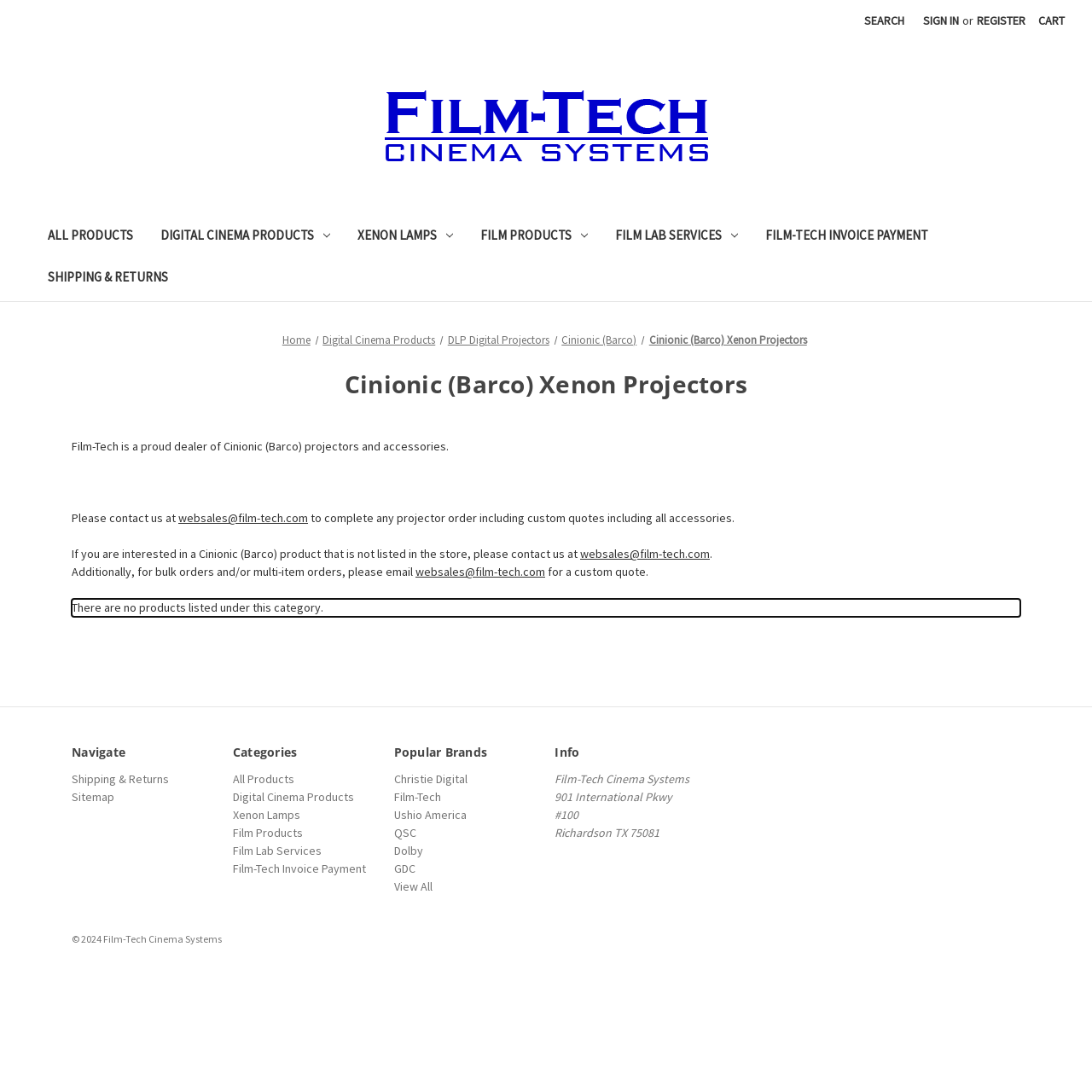Show the bounding box coordinates of the element that should be clicked to complete the task: "Login to your account".

None